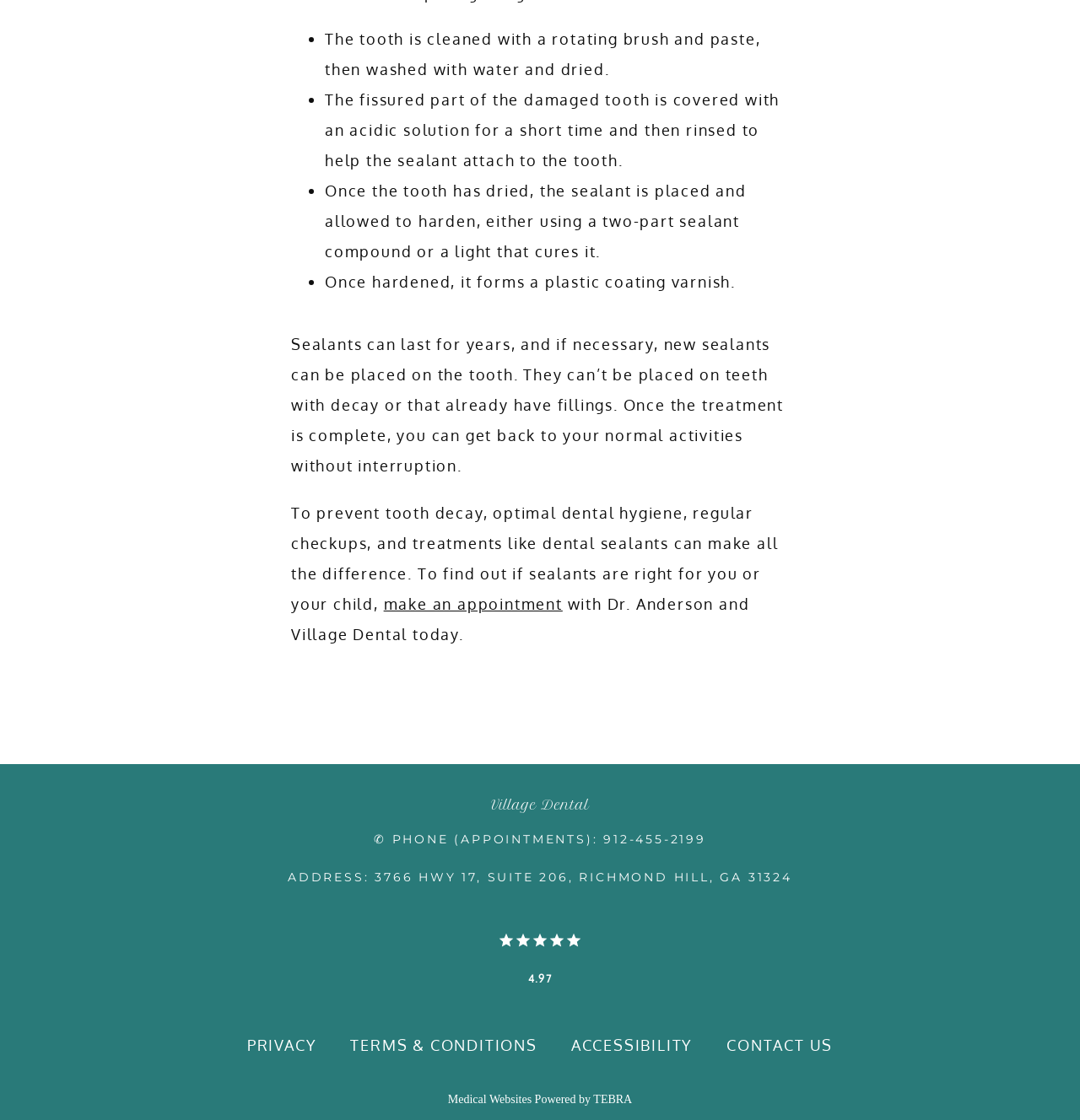Find the bounding box coordinates corresponding to the UI element with the description: "make an appointment". The coordinates should be formatted as [left, top, right, bottom], with values as floats between 0 and 1.

[0.355, 0.531, 0.521, 0.548]